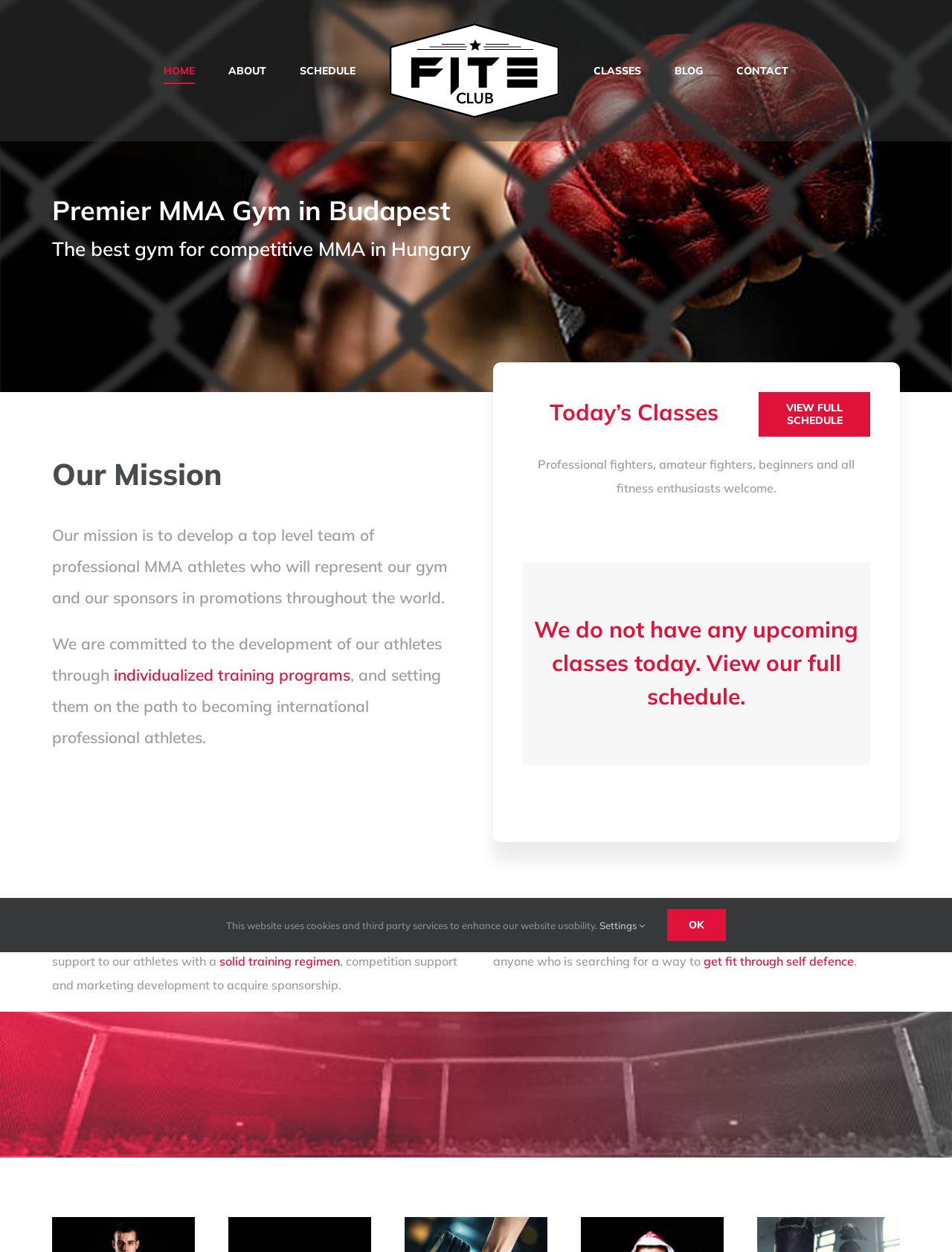Identify and provide the text of the main header on the webpage.

Premier MMA Gym in Budapest